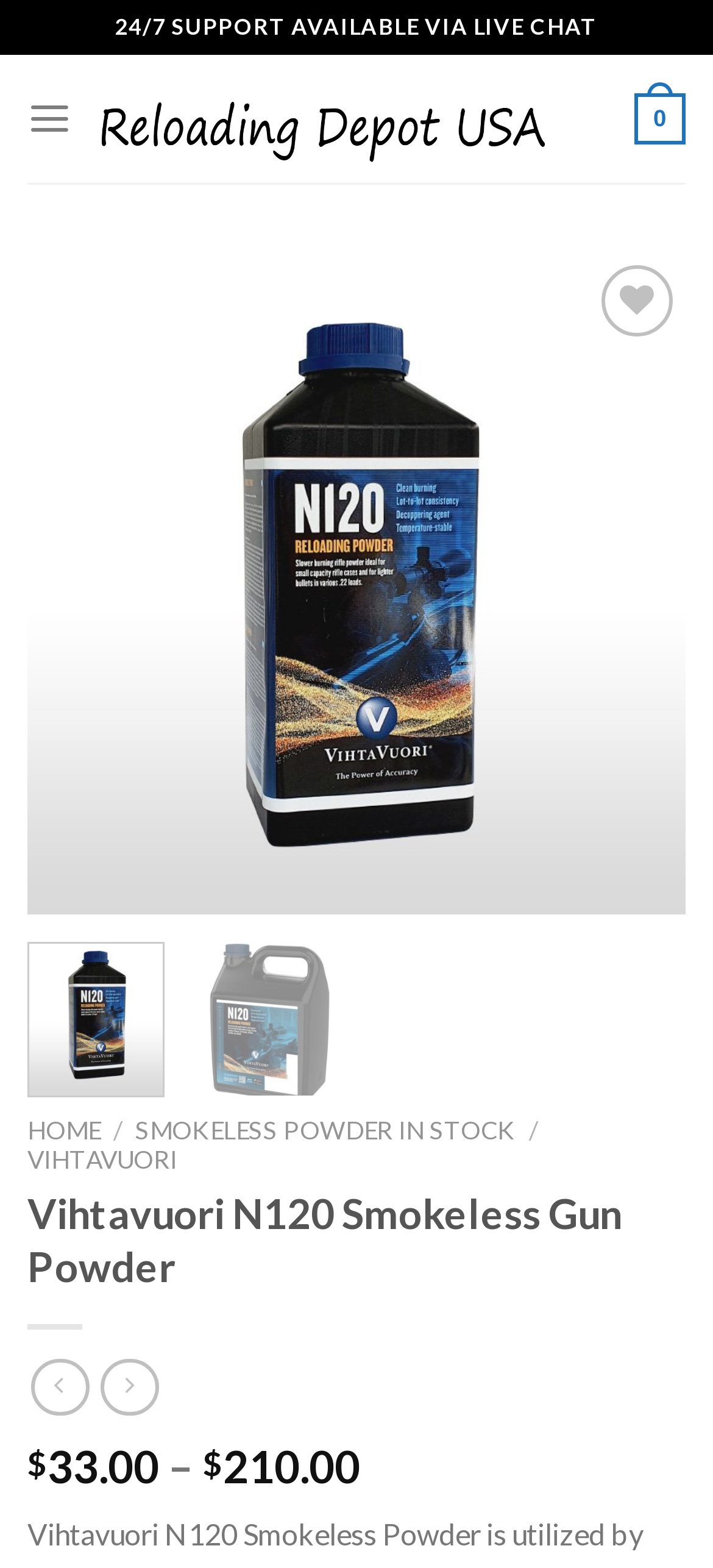Using the webpage screenshot, locate the HTML element that fits the following description and provide its bounding box: "Add to wishlist".

[0.813, 0.227, 0.936, 0.27]